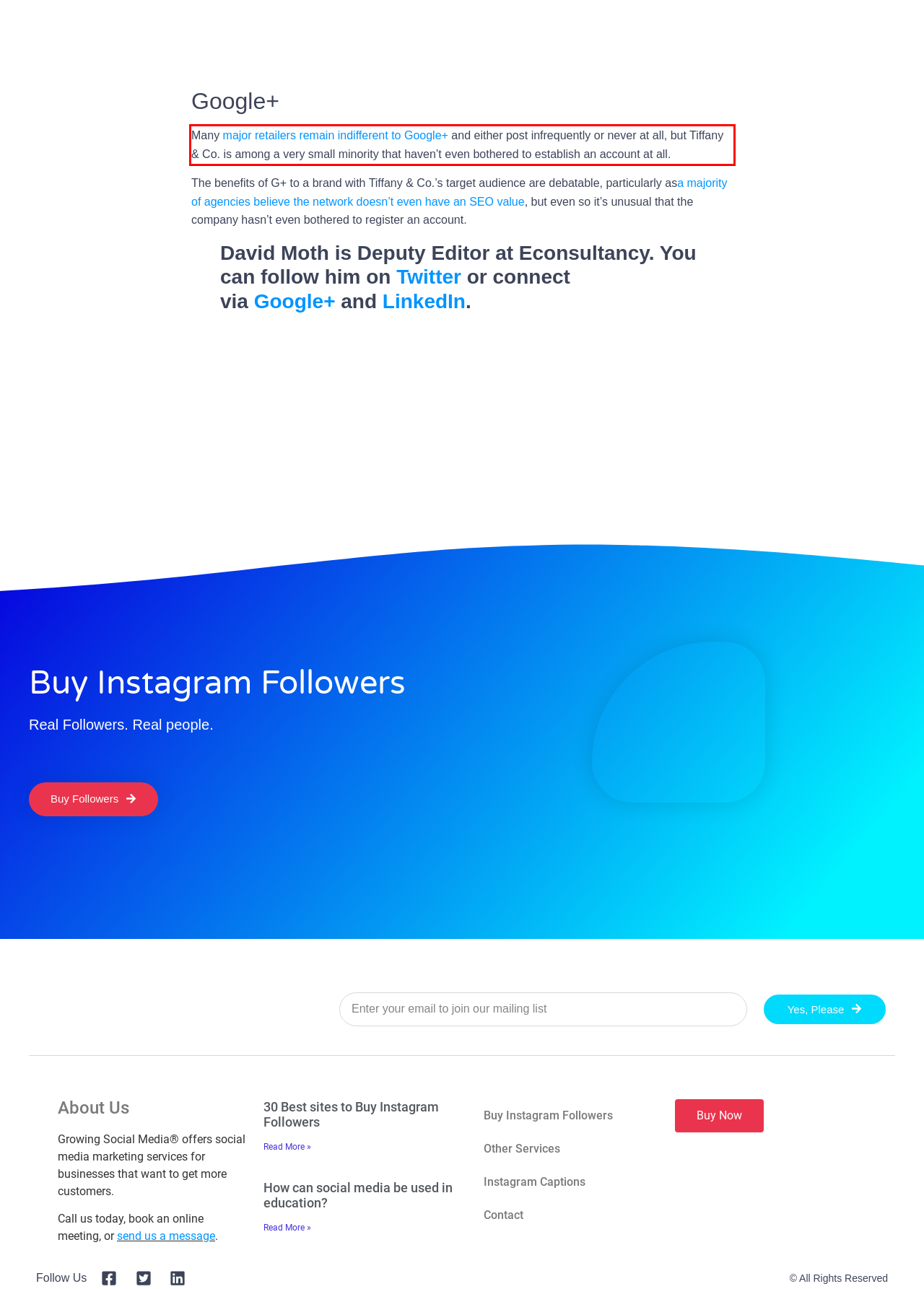Observe the screenshot of the webpage that includes a red rectangle bounding box. Conduct OCR on the content inside this red bounding box and generate the text.

Many major retailers remain indifferent to Google+ and either post infrequently or never at all, but Tiffany & Co. is among a very small minority that haven’t even bothered to establish an account at all.